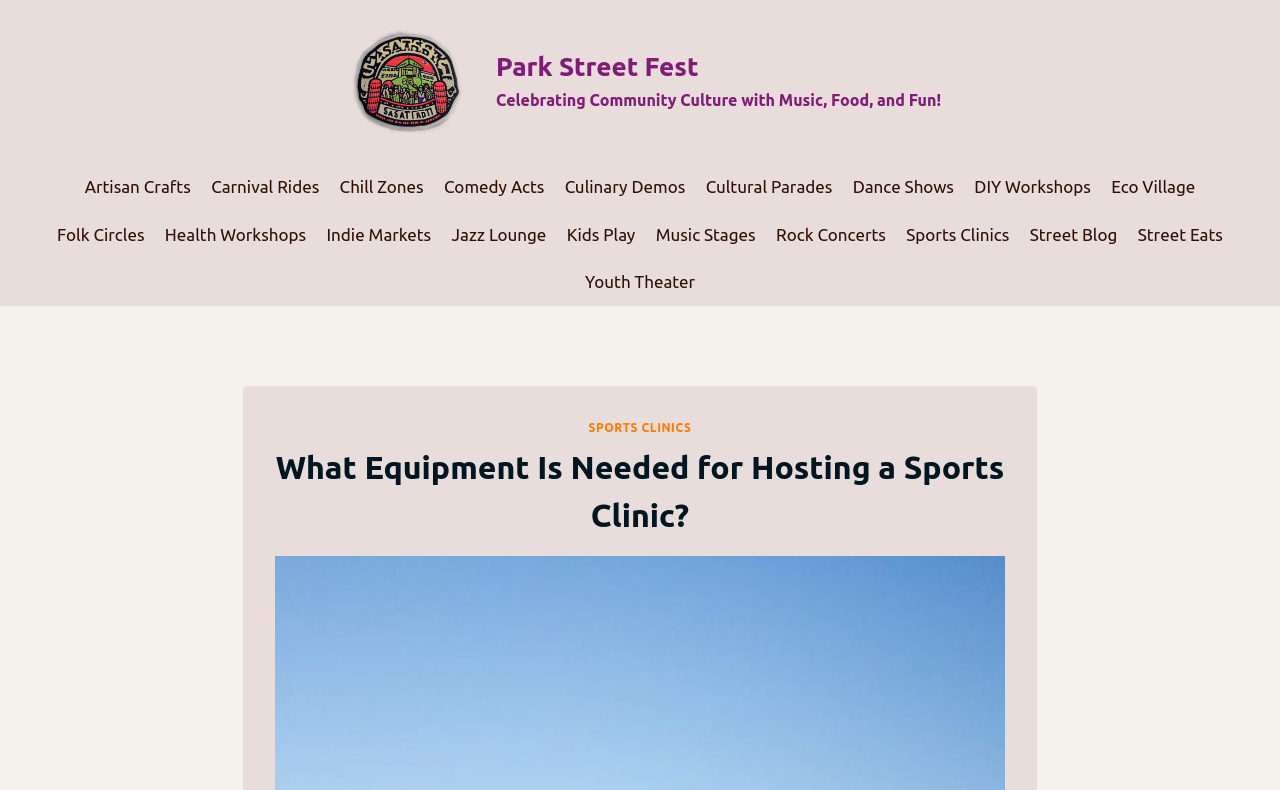What is the position of the 'Youth Theater' link?
Please ensure your answer is as detailed and informative as possible.

By looking at the bounding box coordinates of the links, we can determine the vertical position of each link. The 'Youth Theater' link has a y1 coordinate of 0.327, which is below the 'Music Stages' link with a y1 coordinate of 0.267, indicating that 'Youth Theater' is positioned below 'Music Stages'.